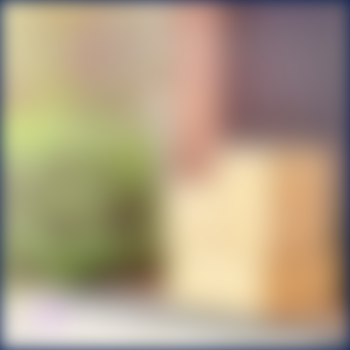How many boxes are in the image?
Please respond to the question thoroughly and include all relevant details.

The image depicts three neatly stacked boxes resting on a welcome mat positioned near the entrance of a home, which explicitly states the number of boxes in the image.